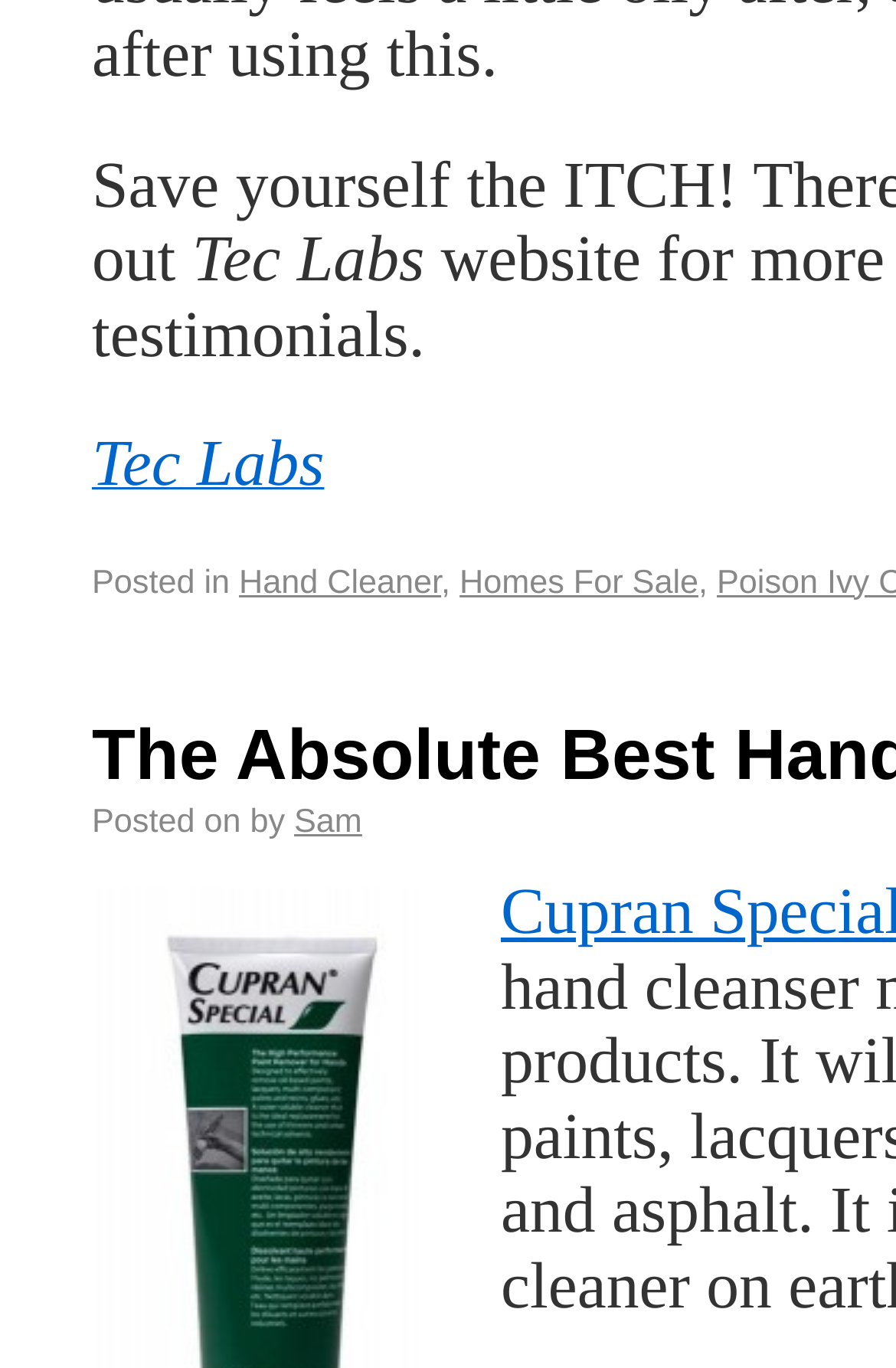Specify the bounding box coordinates (top-left x, top-left y, bottom-right x, bottom-right y) of the UI element in the screenshot that matches this description: Tec Labs

[0.103, 0.397, 0.362, 0.425]